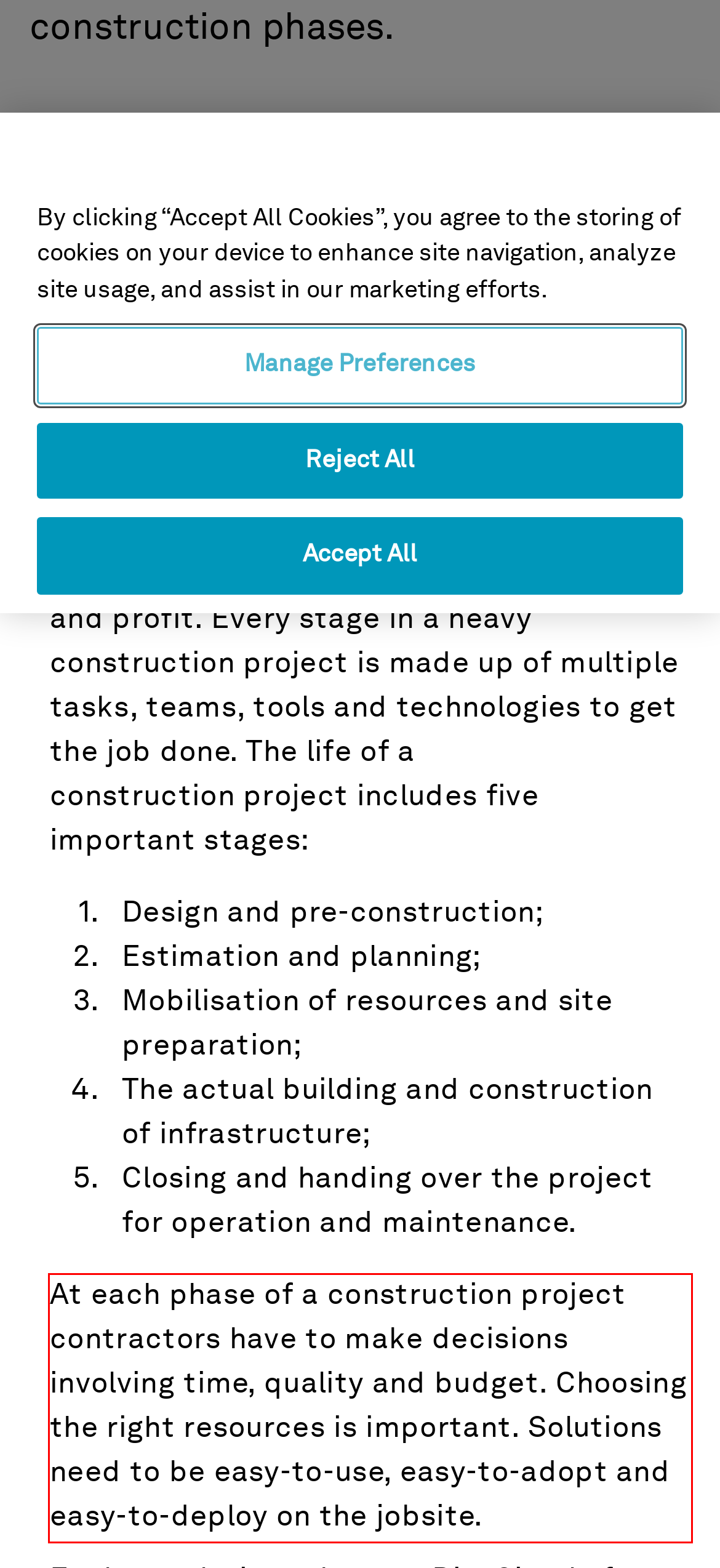Given a screenshot of a webpage with a red bounding box, extract the text content from the UI element inside the red bounding box.

At each phase of a construction project contractors have to make decisions involving time, quality and budget. Choosing the right resources is important. Solutions need to be easy-to-use, easy-to-adopt and easy-to-deploy on the jobsite.